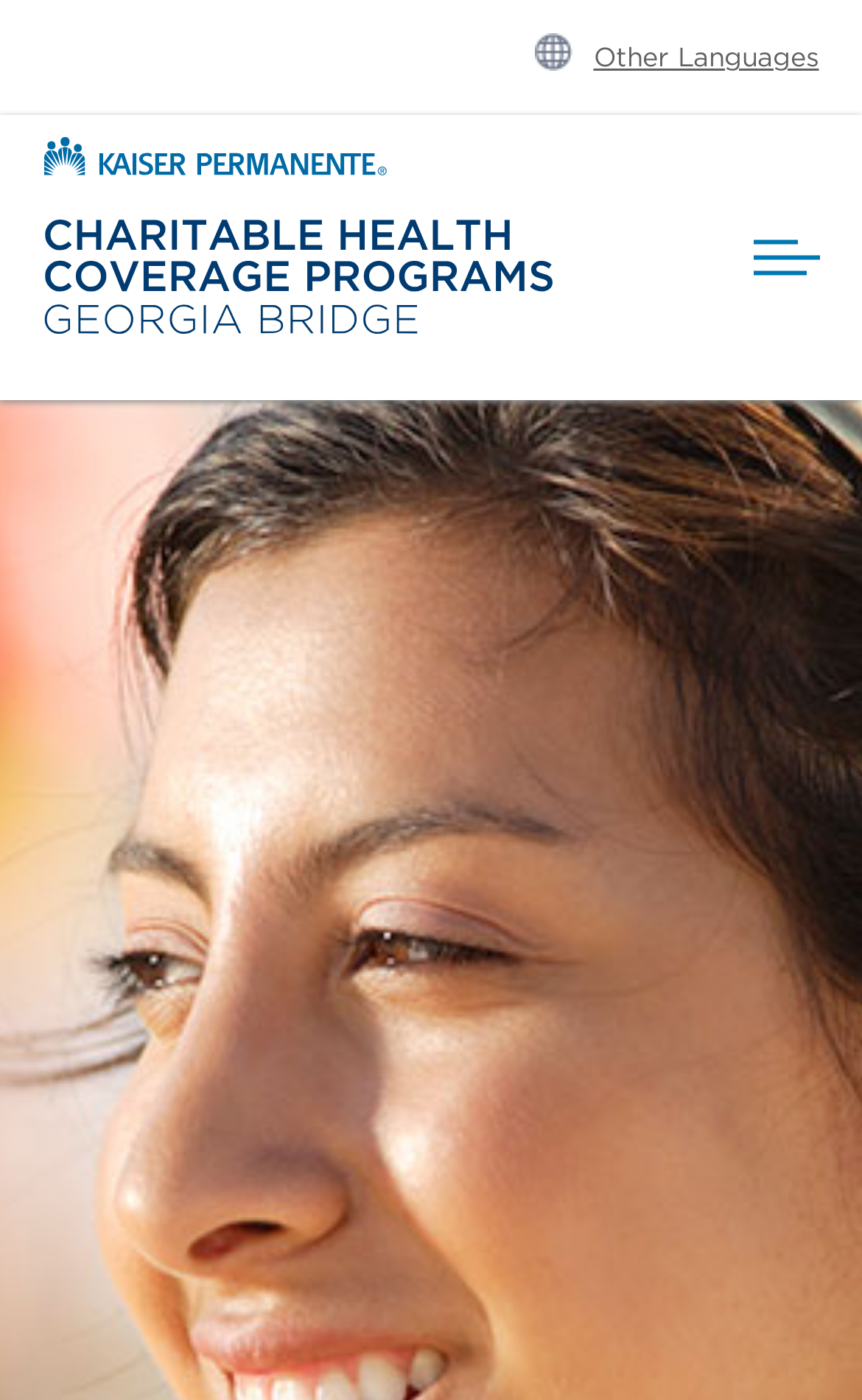Please answer the following question using a single word or phrase: How many links are there in the top navigation bar?

2